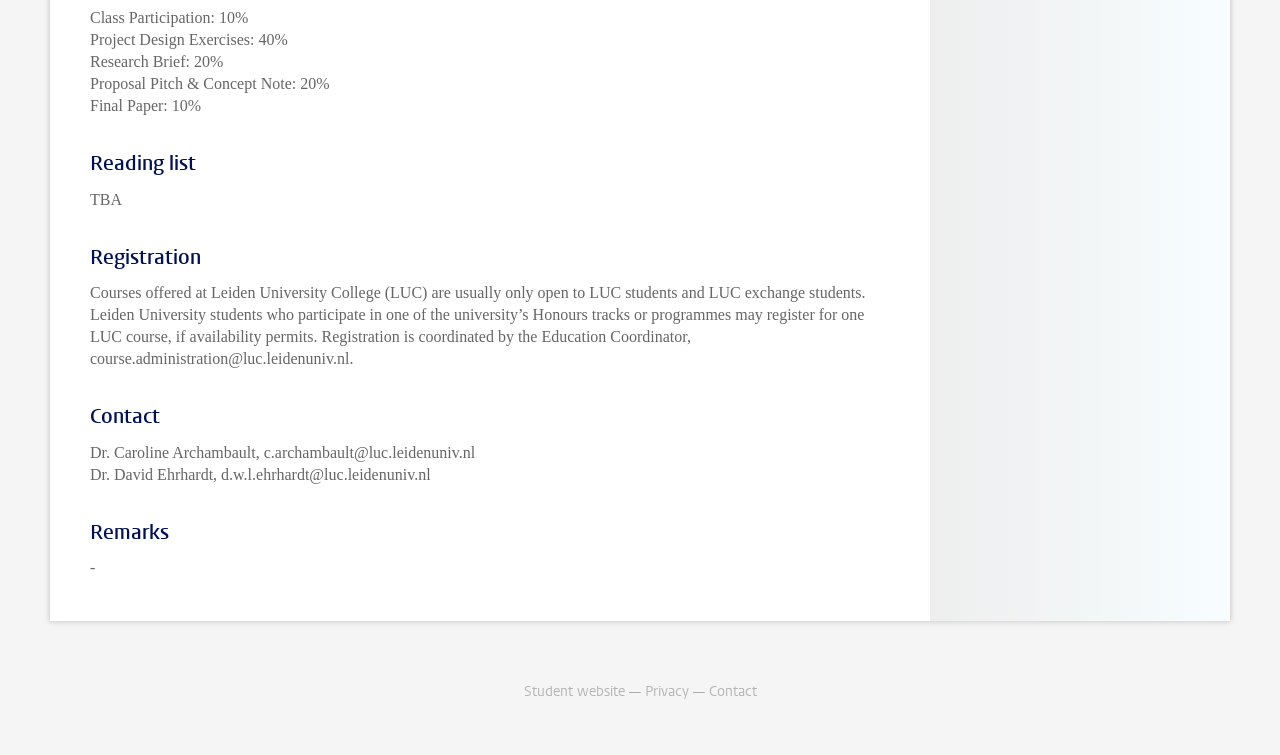What percentage is the Class Participation?
Please use the image to provide a one-word or short phrase answer.

10%